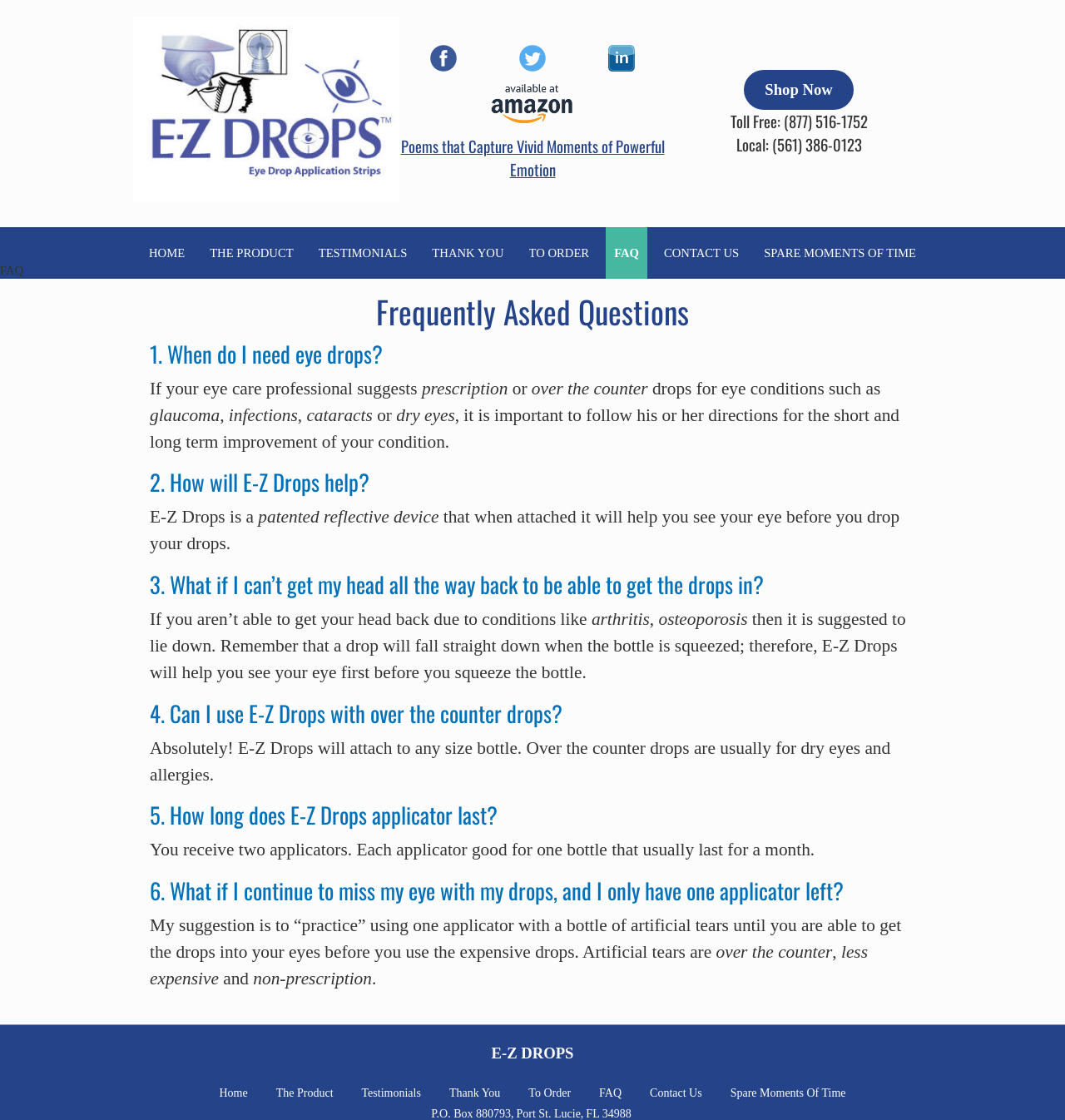What should I do if I can't get my head back to put in eye drops?
Using the image as a reference, give a one-word or short phrase answer.

Lie down